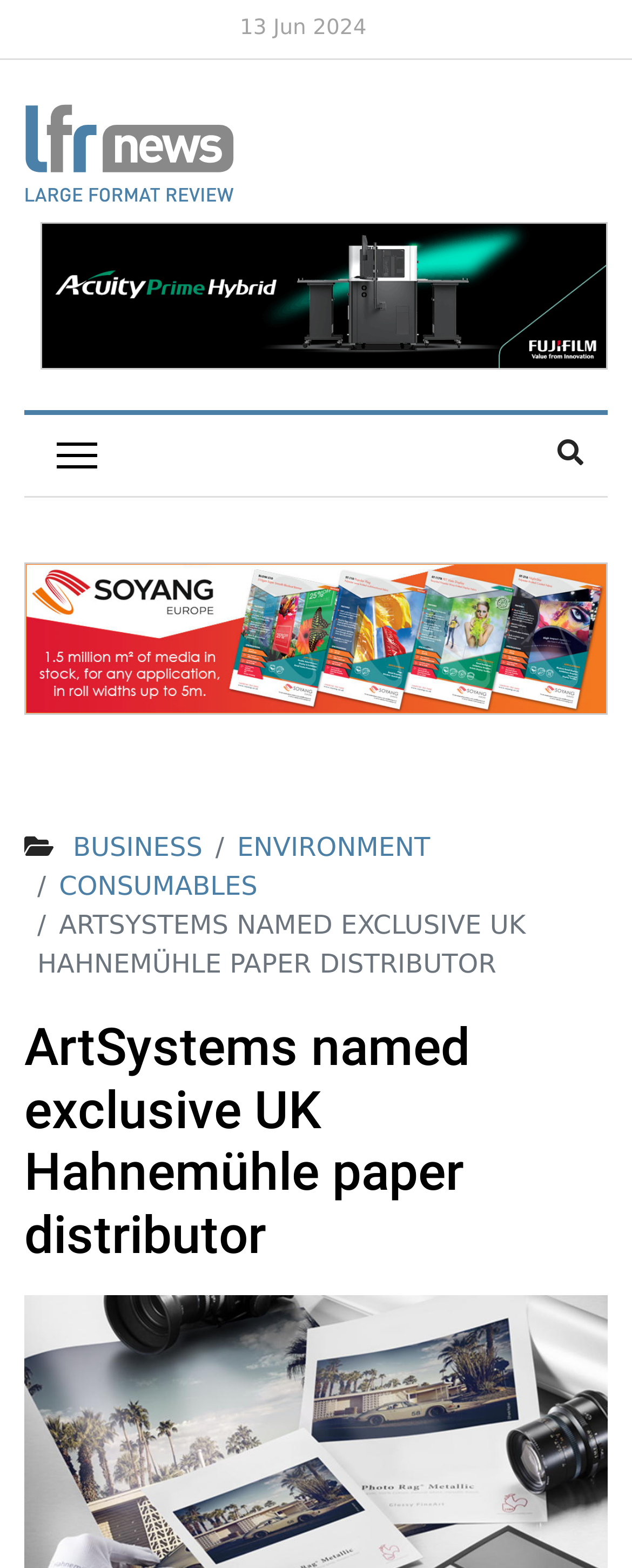What is the name of the company mentioned as the exclusive UK distributor?
Your answer should be a single word or phrase derived from the screenshot.

ArtSystems